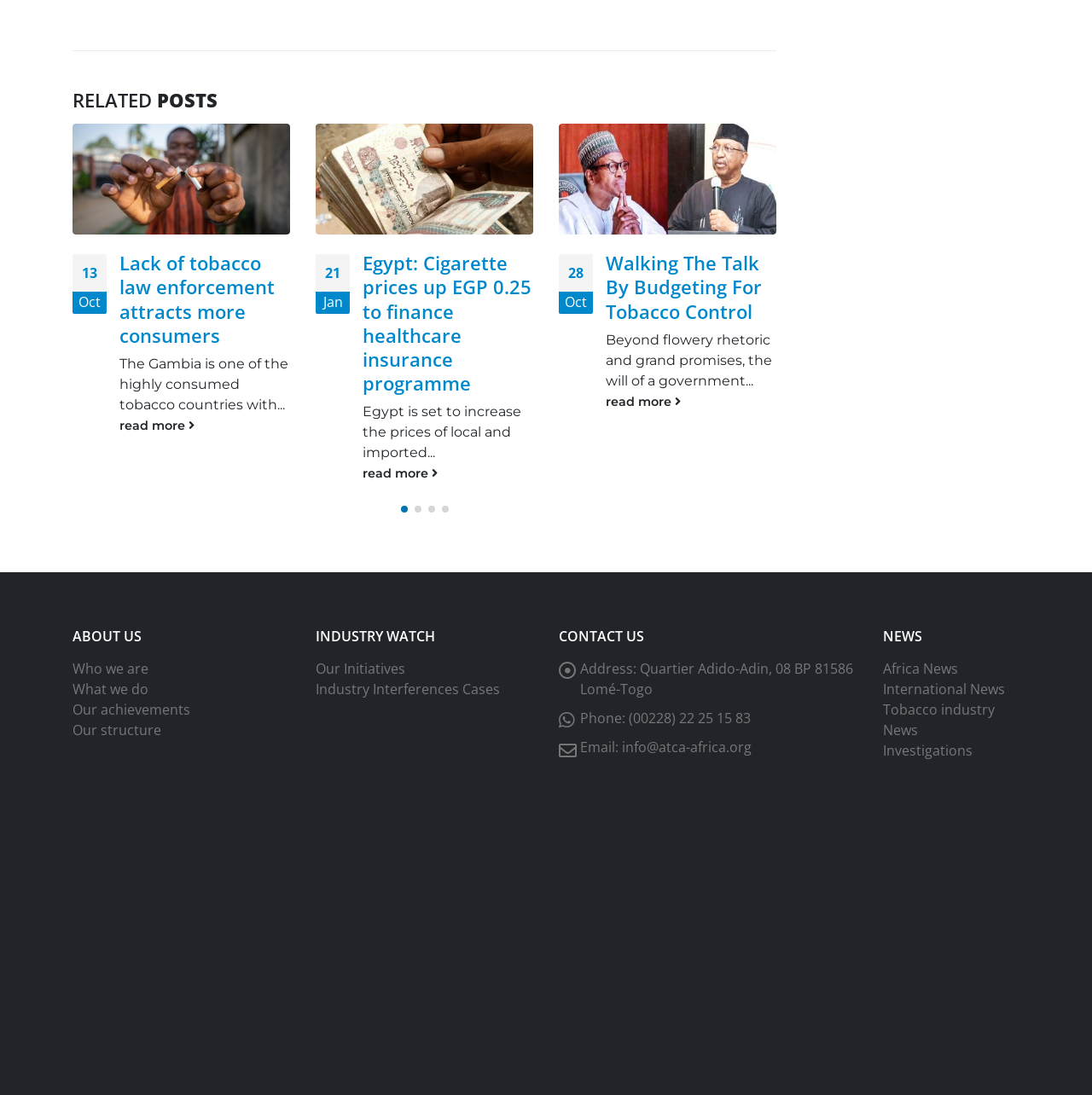How many sections are there on the webpage?
Identify the answer in the screenshot and reply with a single word or phrase.

4